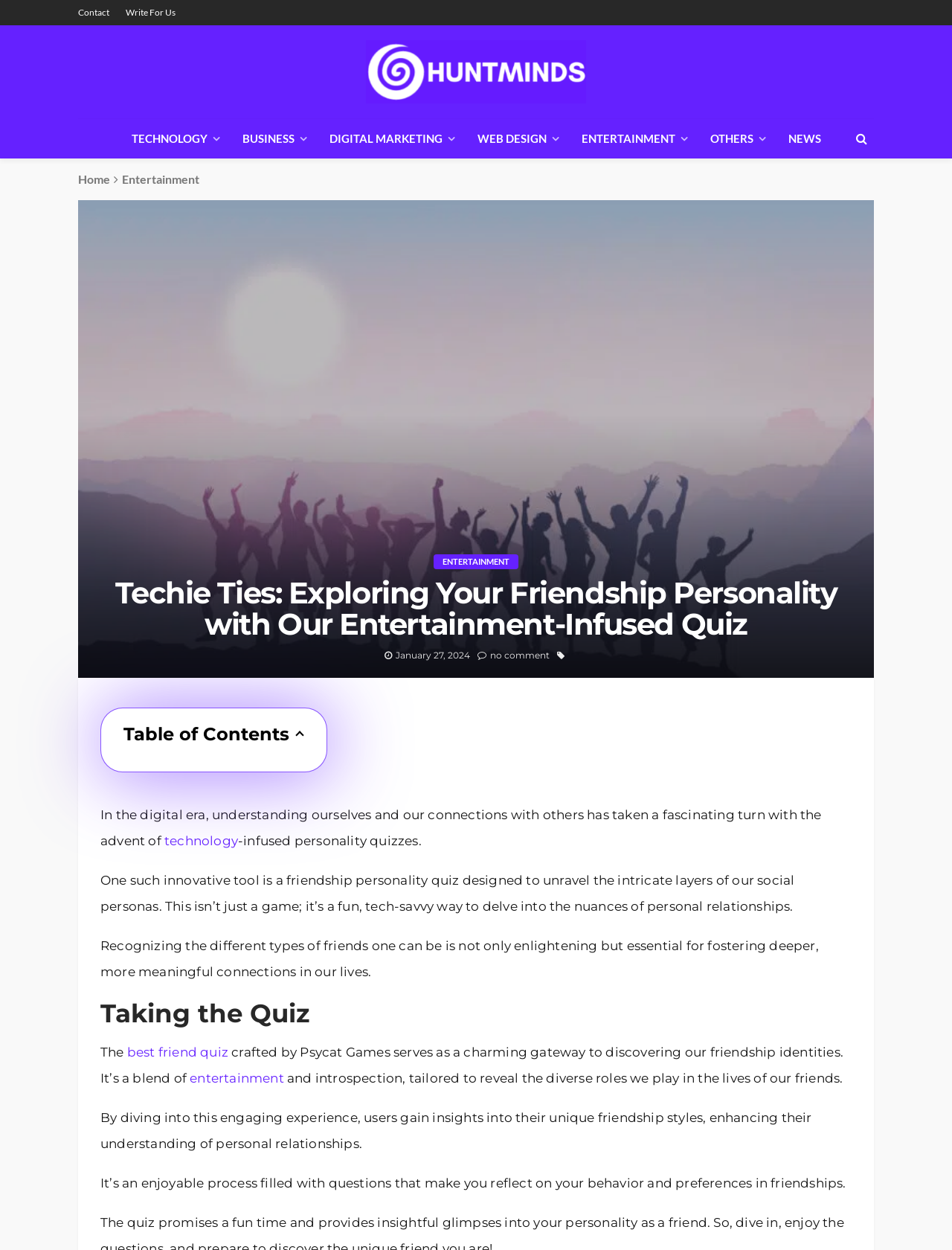Determine the bounding box coordinates for the area you should click to complete the following instruction: "Explore the 'Entertainment' category".

[0.128, 0.137, 0.209, 0.149]